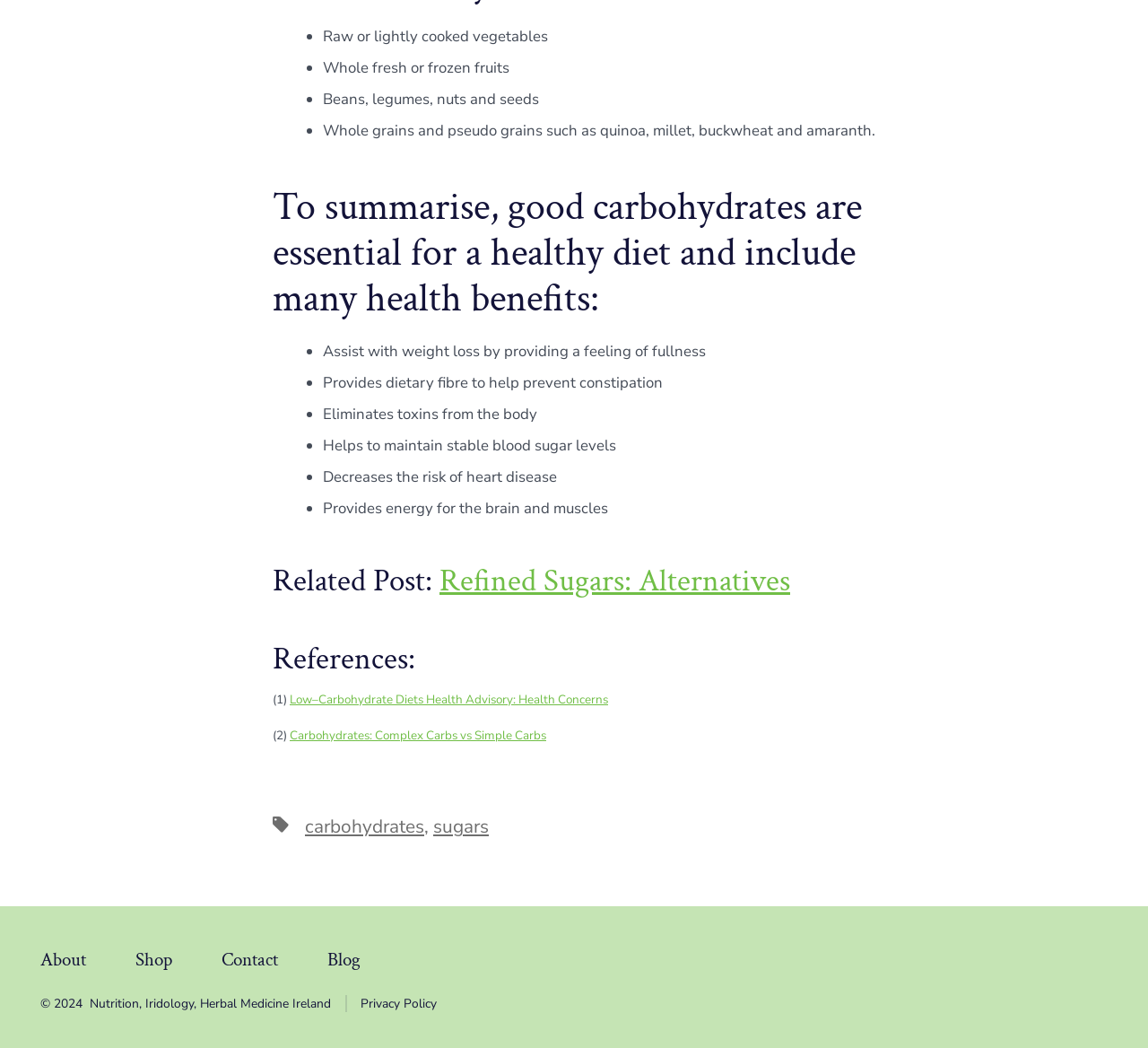Provide the bounding box coordinates of the HTML element this sentence describes: "Privacy Policy". The bounding box coordinates consist of four float numbers between 0 and 1, i.e., [left, top, right, bottom].

[0.302, 0.949, 0.381, 0.966]